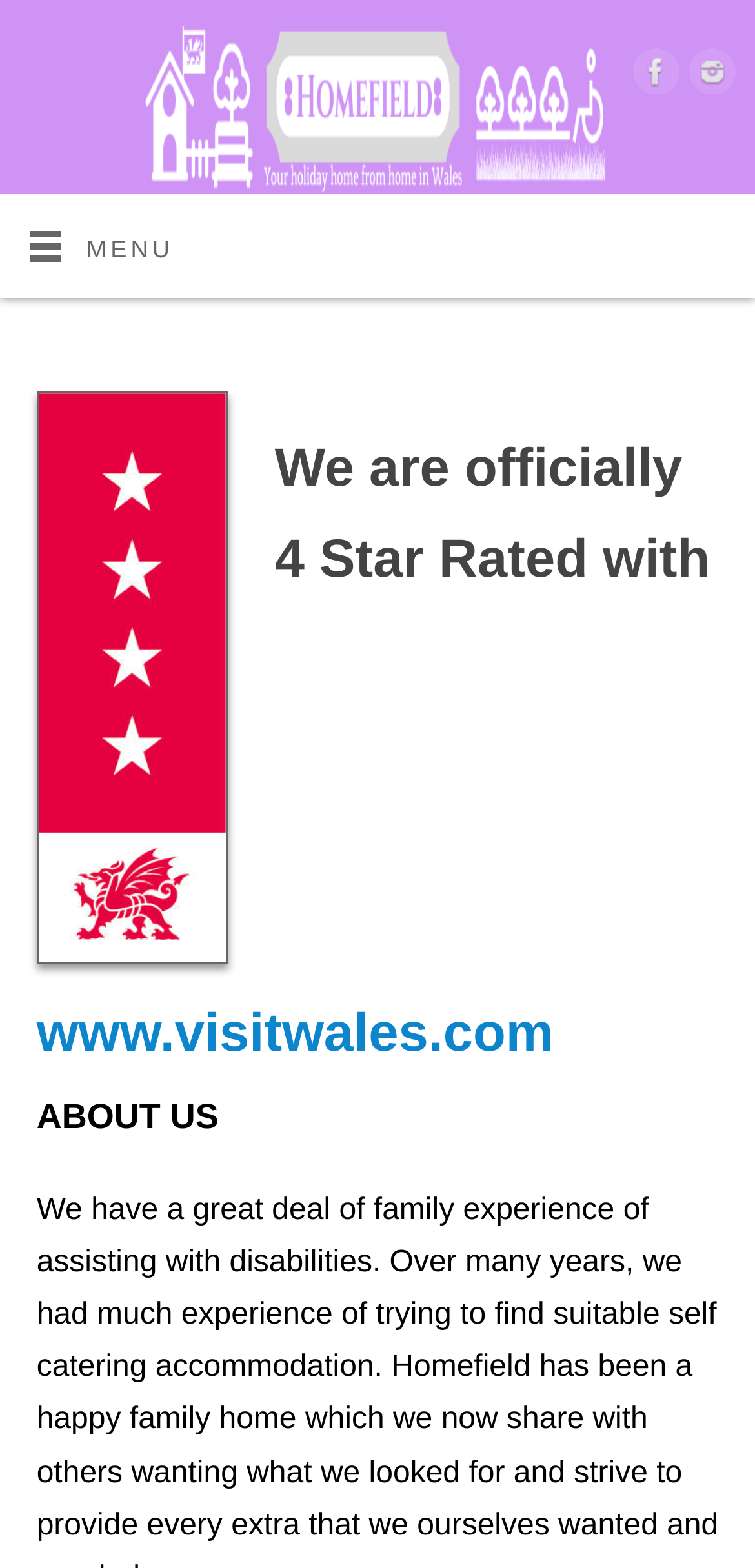What social media platforms are linked on the website?
Refer to the screenshot and respond with a concise word or phrase.

Facebook and Instagram